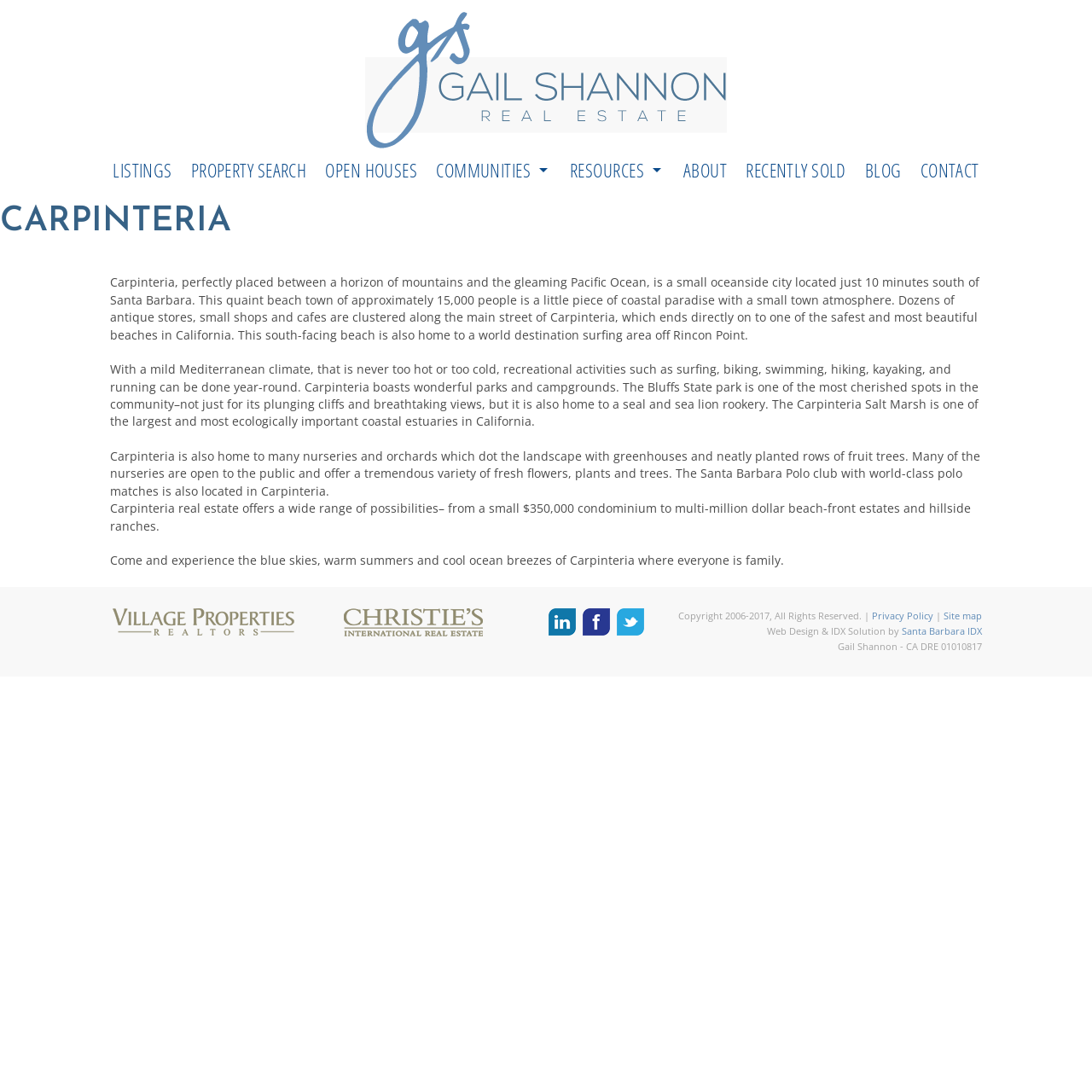Determine the bounding box coordinates of the clickable region to execute the instruction: "Contact Gail Shannon". The coordinates should be four float numbers between 0 and 1, denoted as [left, top, right, bottom].

[0.834, 0.144, 0.905, 0.167]